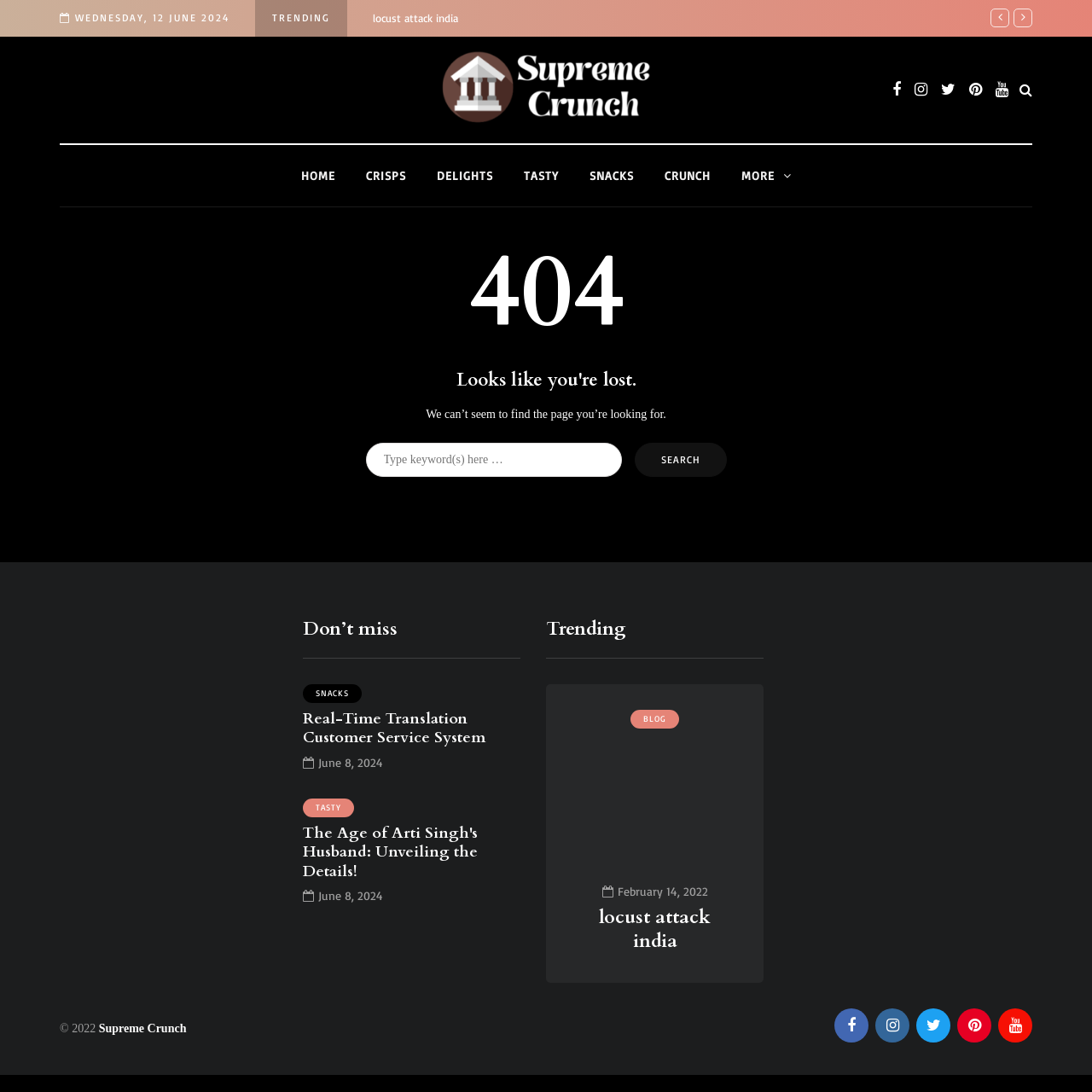What is the name of the website?
Provide a detailed answer to the question using information from the image.

The name of the website can be found in the top-left corner of the webpage, where it is displayed as 'Supreme Crunch'.